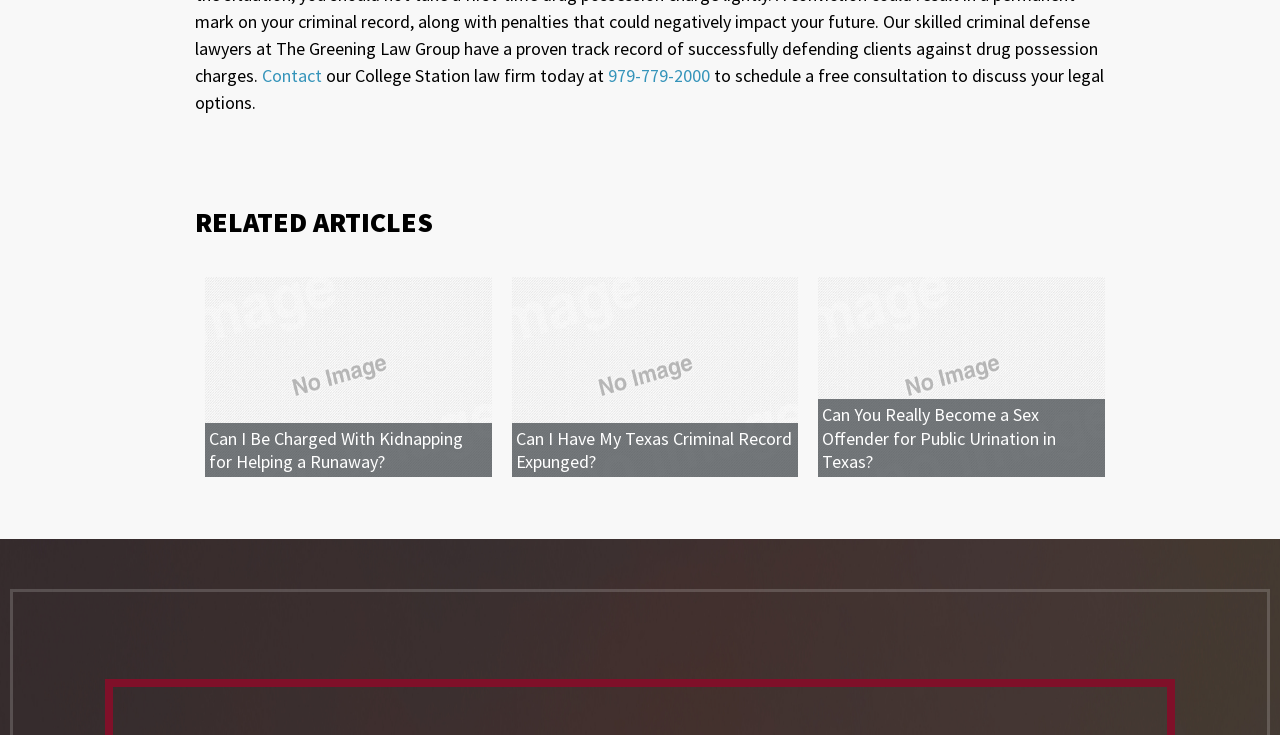Where is the law firm located?
Using the information from the image, give a concise answer in one word or a short phrase.

College Station